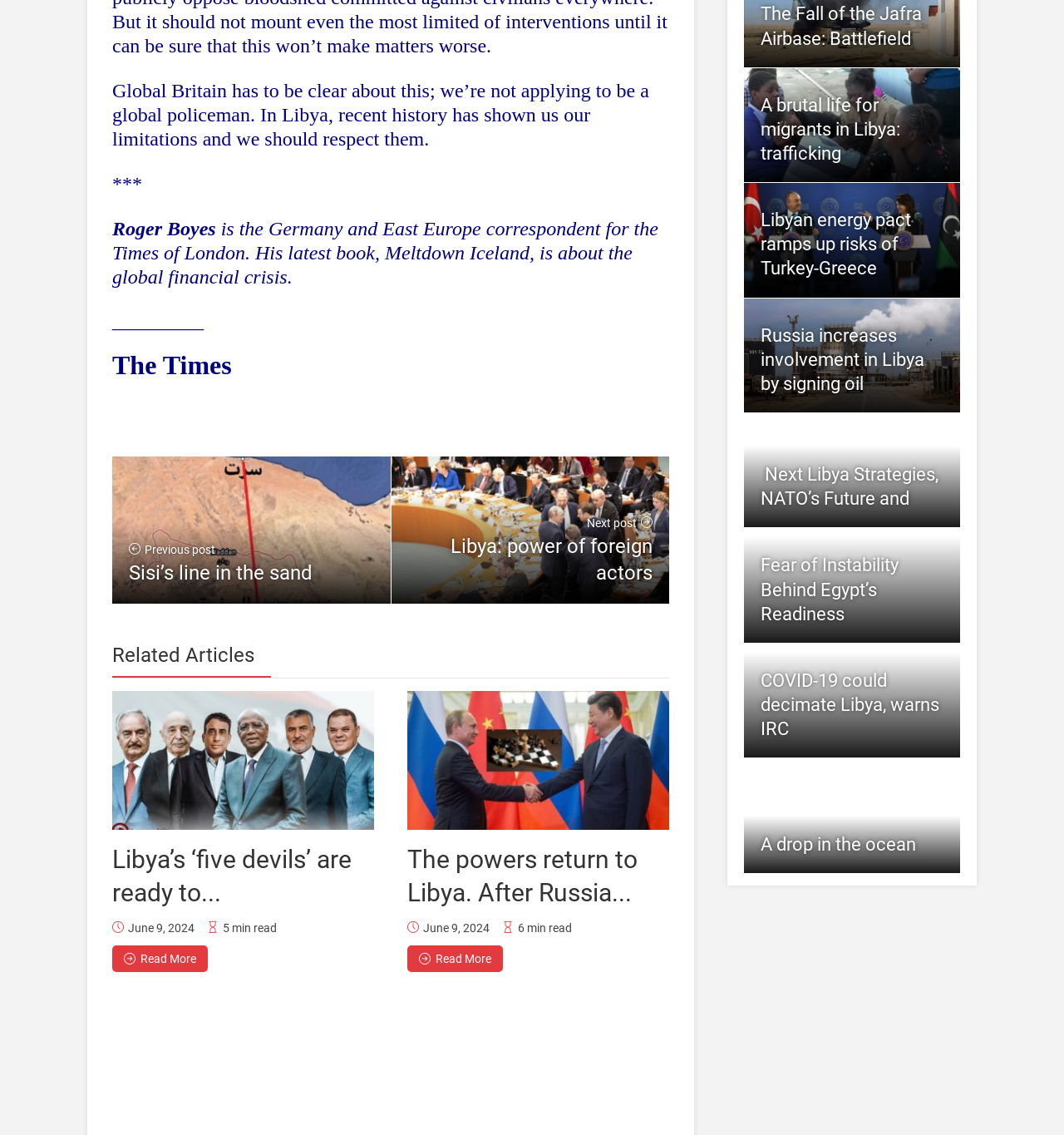Find the bounding box of the UI element described as: "A drop in the ocean". The bounding box coordinates should be given as four float values between 0 and 1, i.e., [left, top, right, bottom].

[0.715, 0.734, 0.861, 0.753]